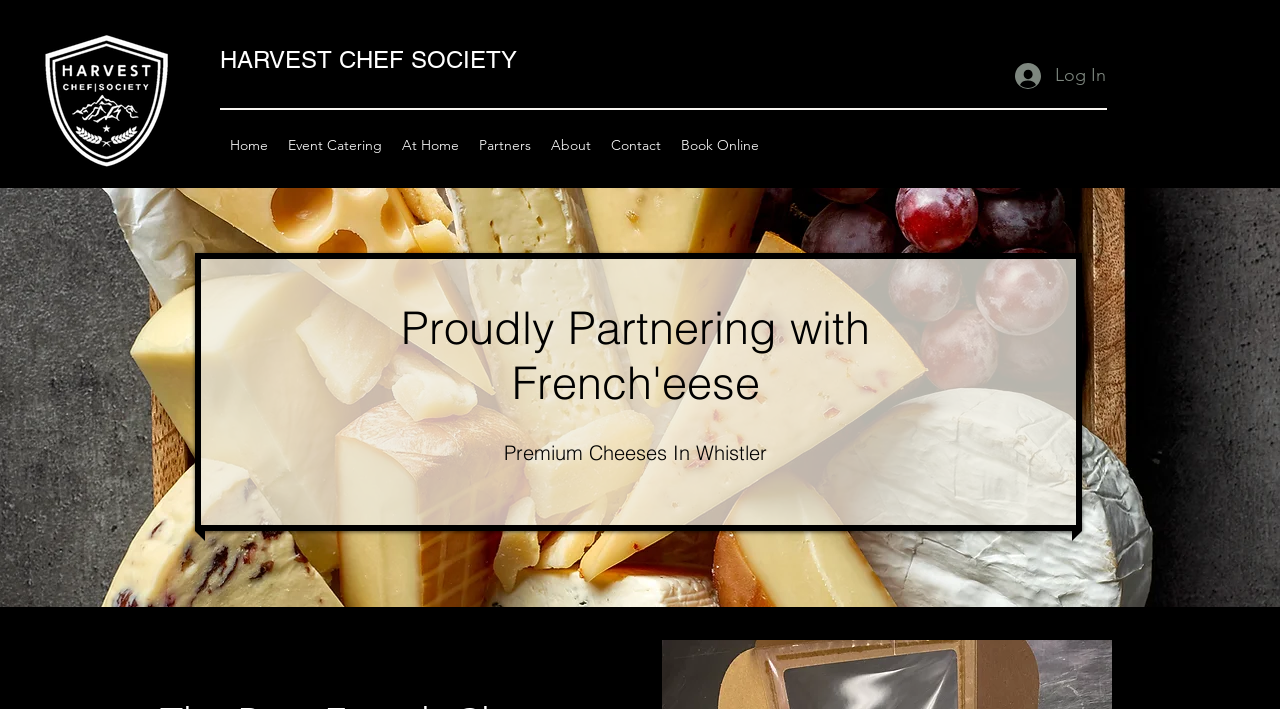Please find the bounding box coordinates of the section that needs to be clicked to achieve this instruction: "Click the 'CONTACT US' link".

None